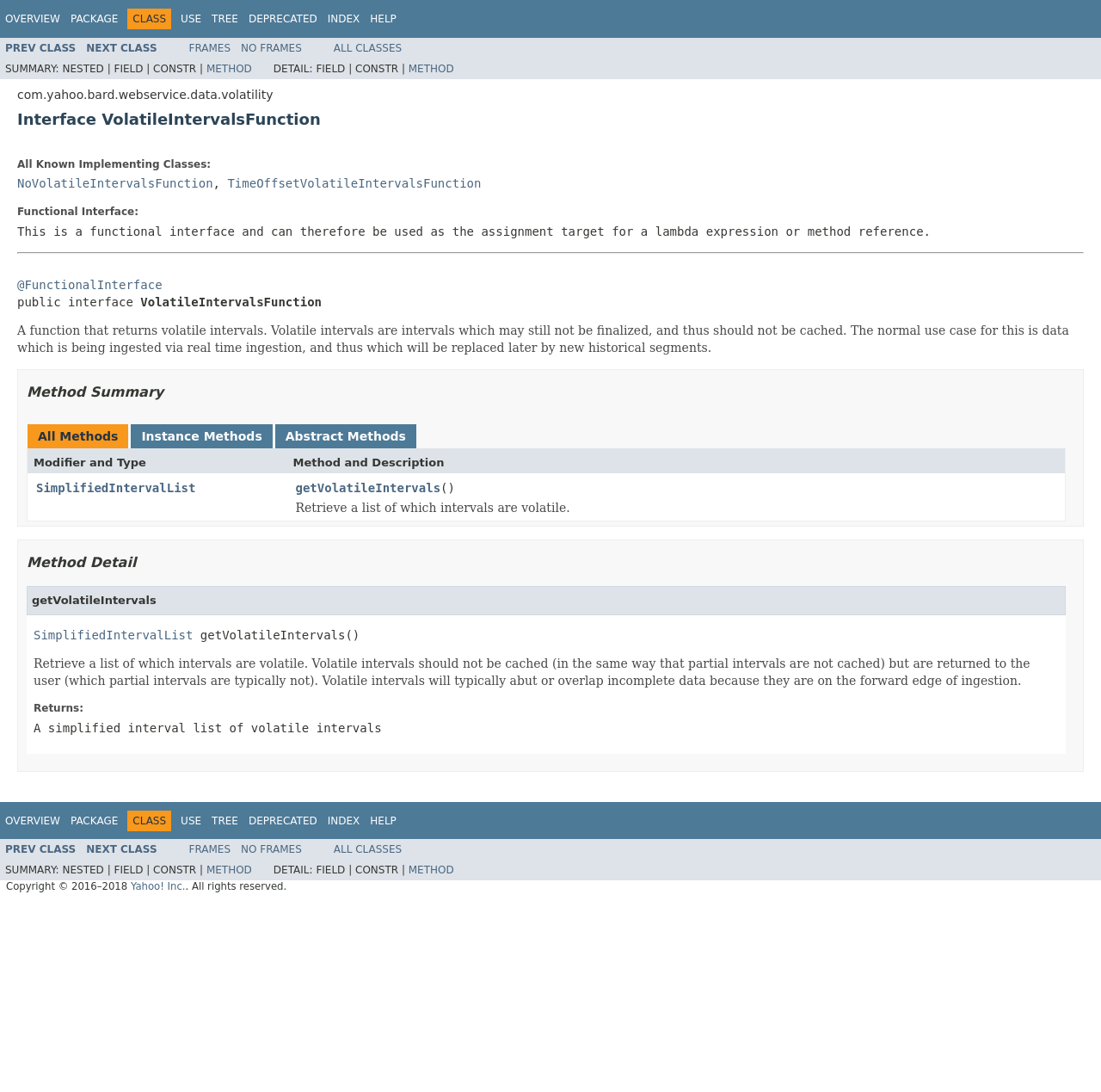Explain the webpage's layout and main content in detail.

The webpage is about the VolatileIntervalsFunction interface, which is a functional interface that returns volatile intervals. The page is divided into several sections, including navigation, summary, detail, and method summary.

At the top of the page, there is a navigation section with links to OVERVIEW, PACKAGE, CLASS, USE, TREE, DEPRECATED, INDEX, and HELP. Below this section, there are two links, PREV CLASS and NEXT CLASS, followed by three more links, FRAMES, NO FRAMES, and ALL CLASSES.

The summary section is headed by the title "Interface VolatileIntervalsFunction" and provides a brief description of the interface. Below this, there is a list of all known implementing classes, including NoVolatileIntervalsFunction and TimeOffsetVolatileIntervalsFunction.

The detail section provides more information about the interface, including its functional interface and a description of what volatile intervals are. Volatile intervals are intervals that may still not be finalized and should not be cached.

The method summary section lists all the methods of the interface, including the getVolatileIntervals method, which retrieves a list of volatile intervals. The method detail section provides more information about the getVolatileIntervals method, including its return type and a description of what it does.

Throughout the page, there are several headings, links, and static text elements that provide additional information and navigation options.